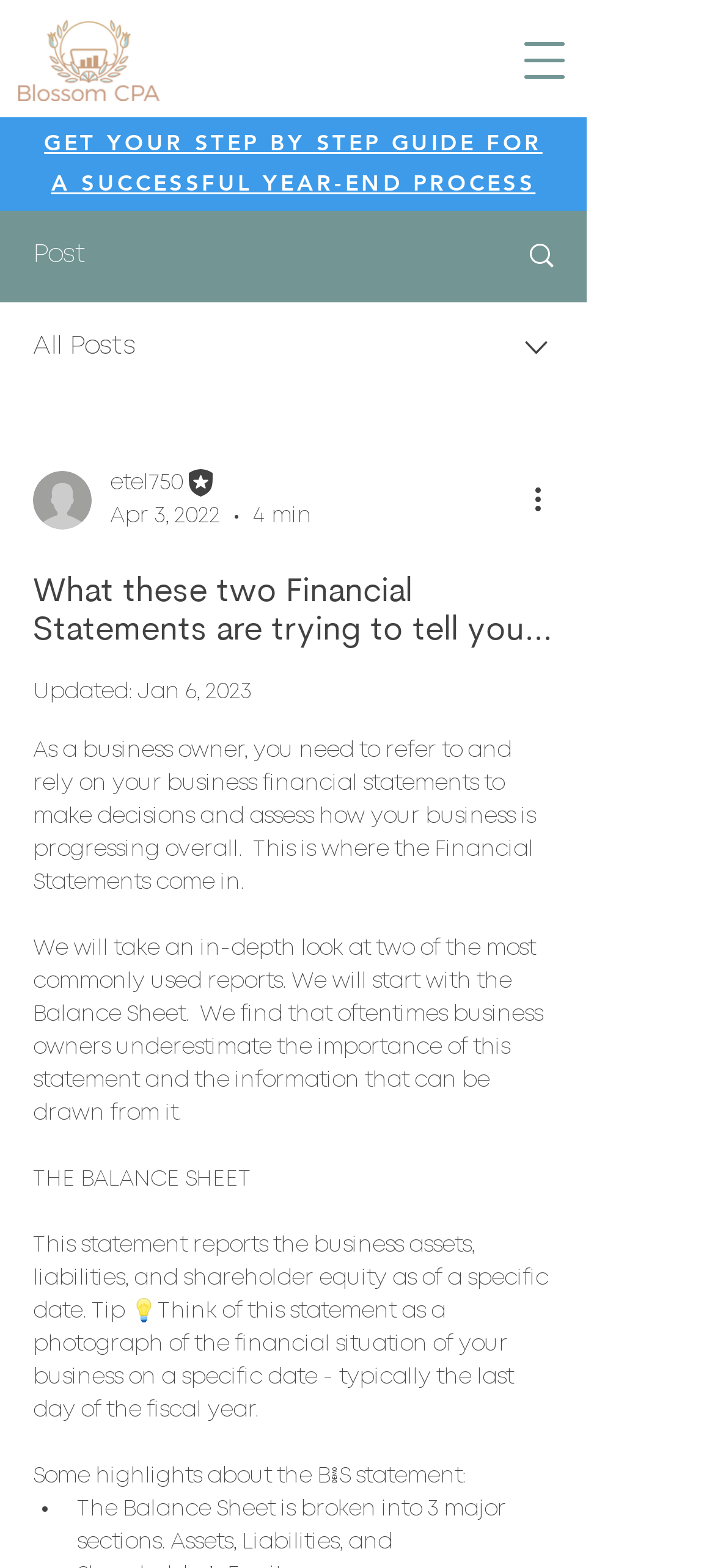From the element description: "Search", extract the bounding box coordinates of the UI element. The coordinates should be expressed as four float numbers between 0 and 1, in the order [left, top, right, bottom].

[0.695, 0.135, 0.818, 0.191]